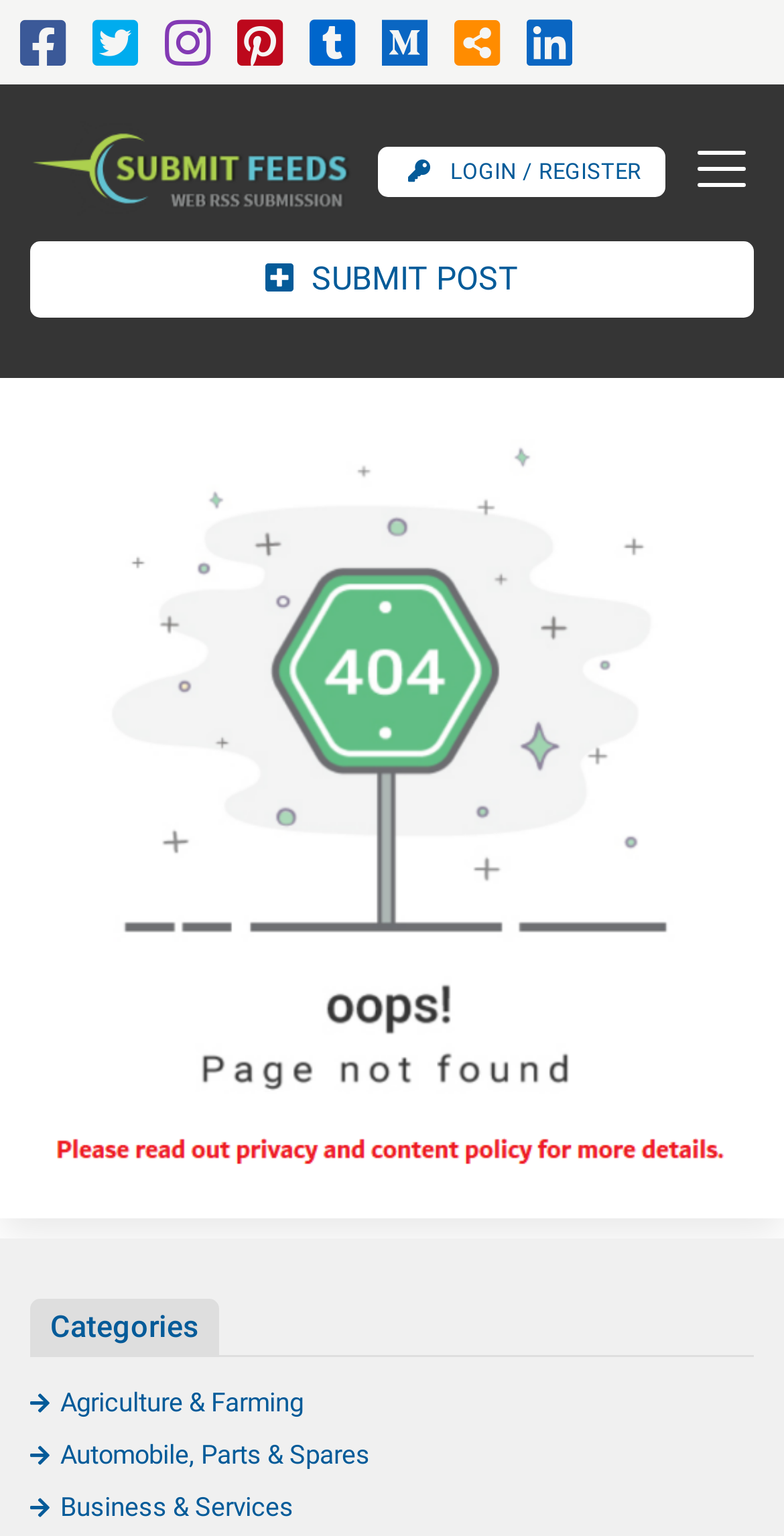Please provide the bounding box coordinates for the element that needs to be clicked to perform the instruction: "Toggle navigation". The coordinates must consist of four float numbers between 0 and 1, formatted as [left, top, right, bottom].

[0.849, 0.083, 0.962, 0.136]